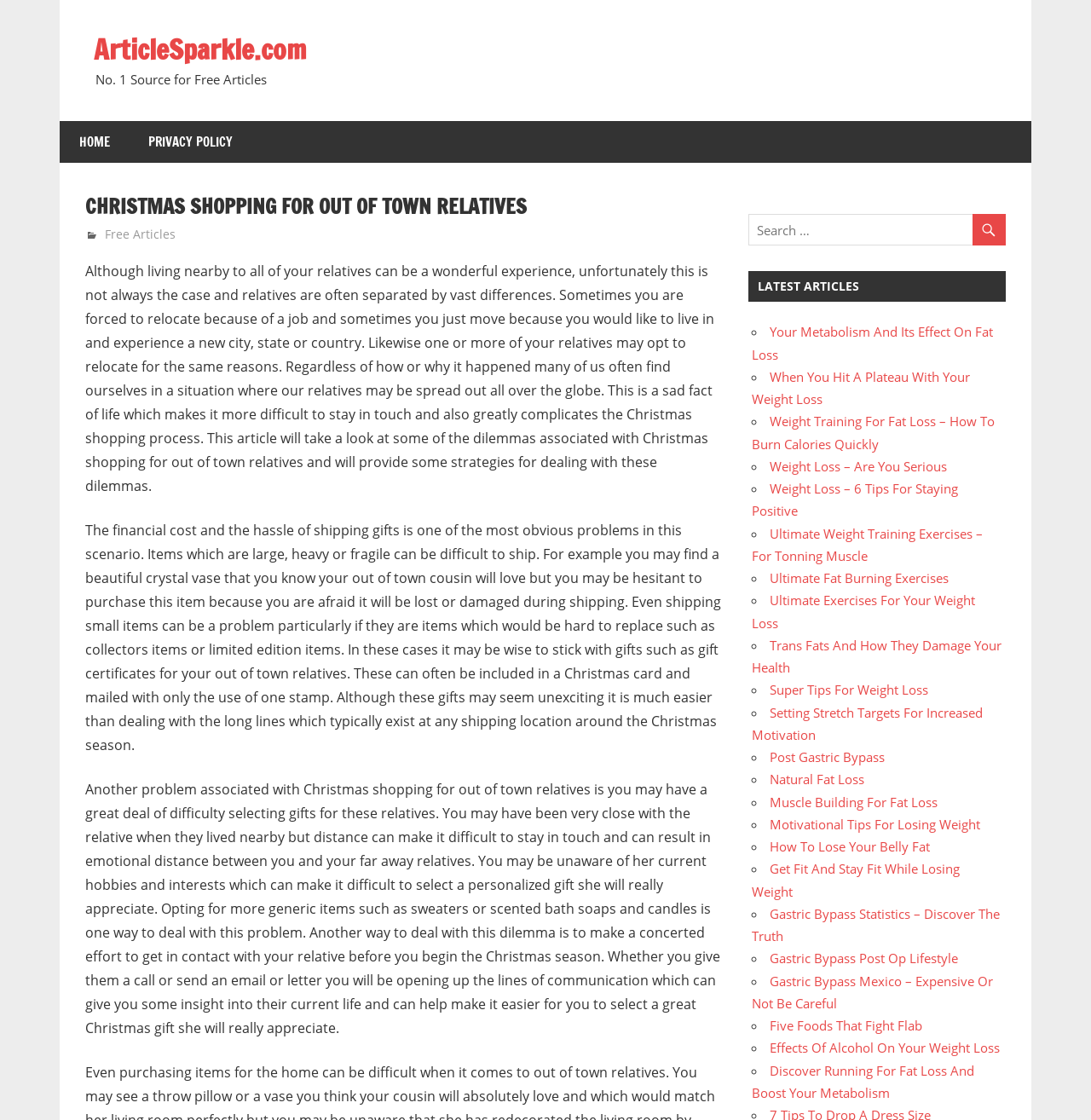Why is it difficult to select gifts for out of town relatives?
Provide a thorough and detailed answer to the question.

The article states that distance can make it difficult to stay in touch with relatives, resulting in emotional distance, which makes it hard to select personalized gifts that they will appreciate.